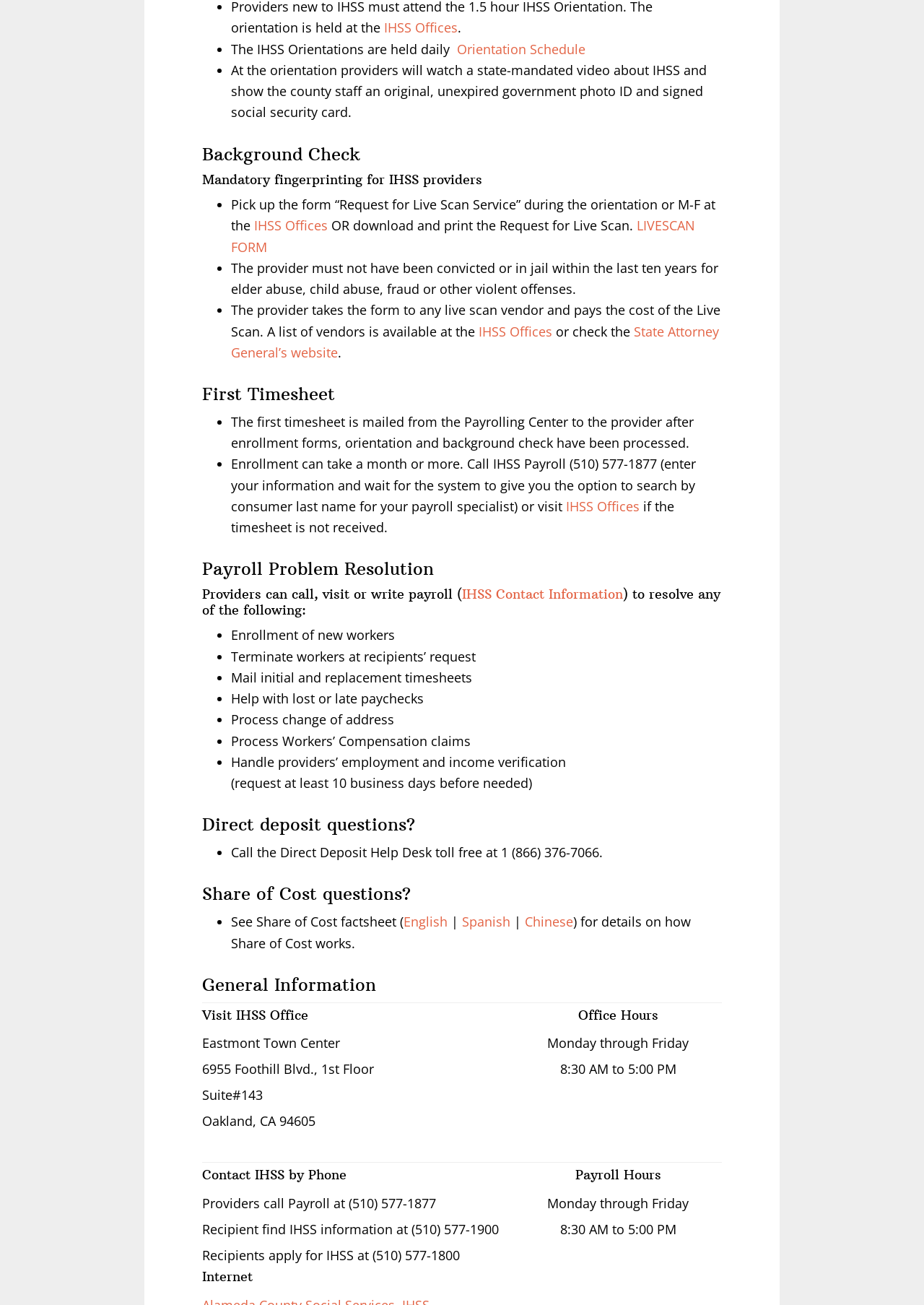What is the purpose of the IHSS orientation?
Examine the image and give a concise answer in one word or a short phrase.

Watch state-mandated video